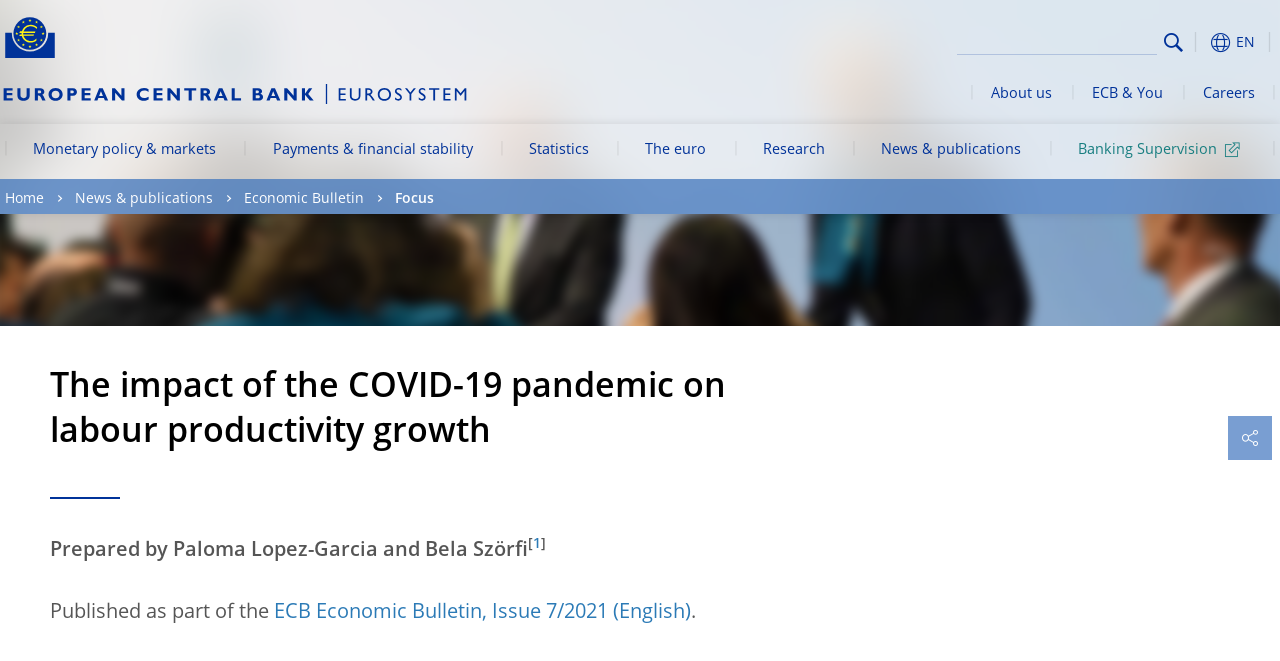Show the bounding box coordinates of the element that should be clicked to complete the task: "Search for something".

[0.056, 0.038, 0.93, 0.091]